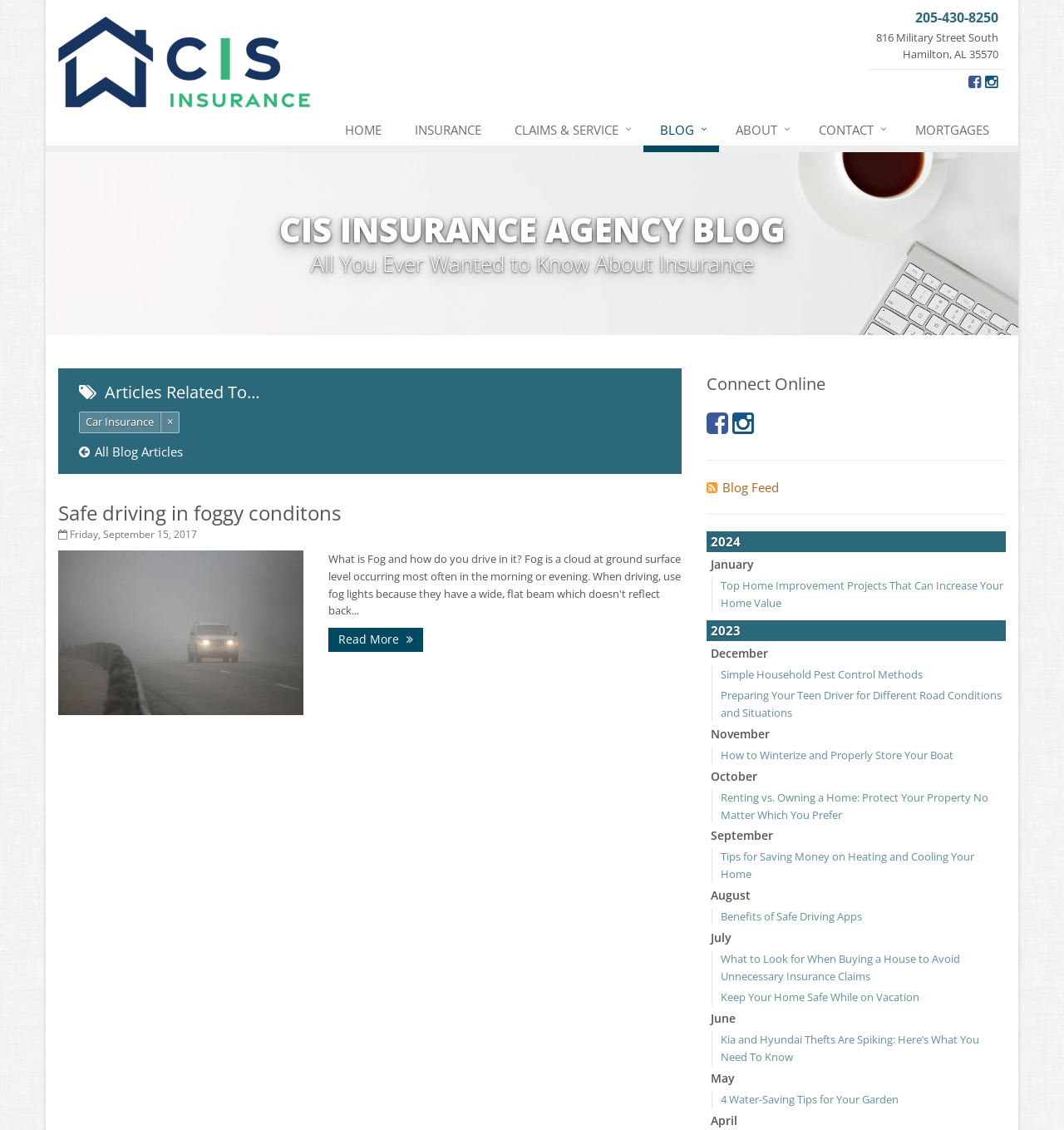Locate the UI element described as follows: "June". Return the bounding box coordinates as four float numbers between 0 and 1 in the order [left, top, right, bottom].

[0.668, 0.894, 0.691, 0.908]